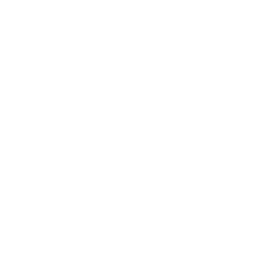Reply to the question below using a single word or brief phrase:
What is the purpose of this type of imagery?

To enhance visual content